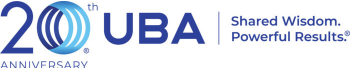Provide a thorough description of the image, including all visible elements.

The image celebrates the 20th anniversary of UBA (United Benefit Advisors), showcasing their commitment to excellence with the tagline "Shared Wisdom. Powerful Results®." The design features a modern and professional aesthetic, utilizing a blue color palette that reflects trust and reliability. The prominently displayed "20th" signifies the milestone achievement, highlighting UBA's longevity and experience in providing valuable advisory services. This anniversary marking not only commemorates their past accomplishments but also emphasizes their ongoing dedication to empowering businesses with knowledge and effective solutions in the benefits advisory sector.